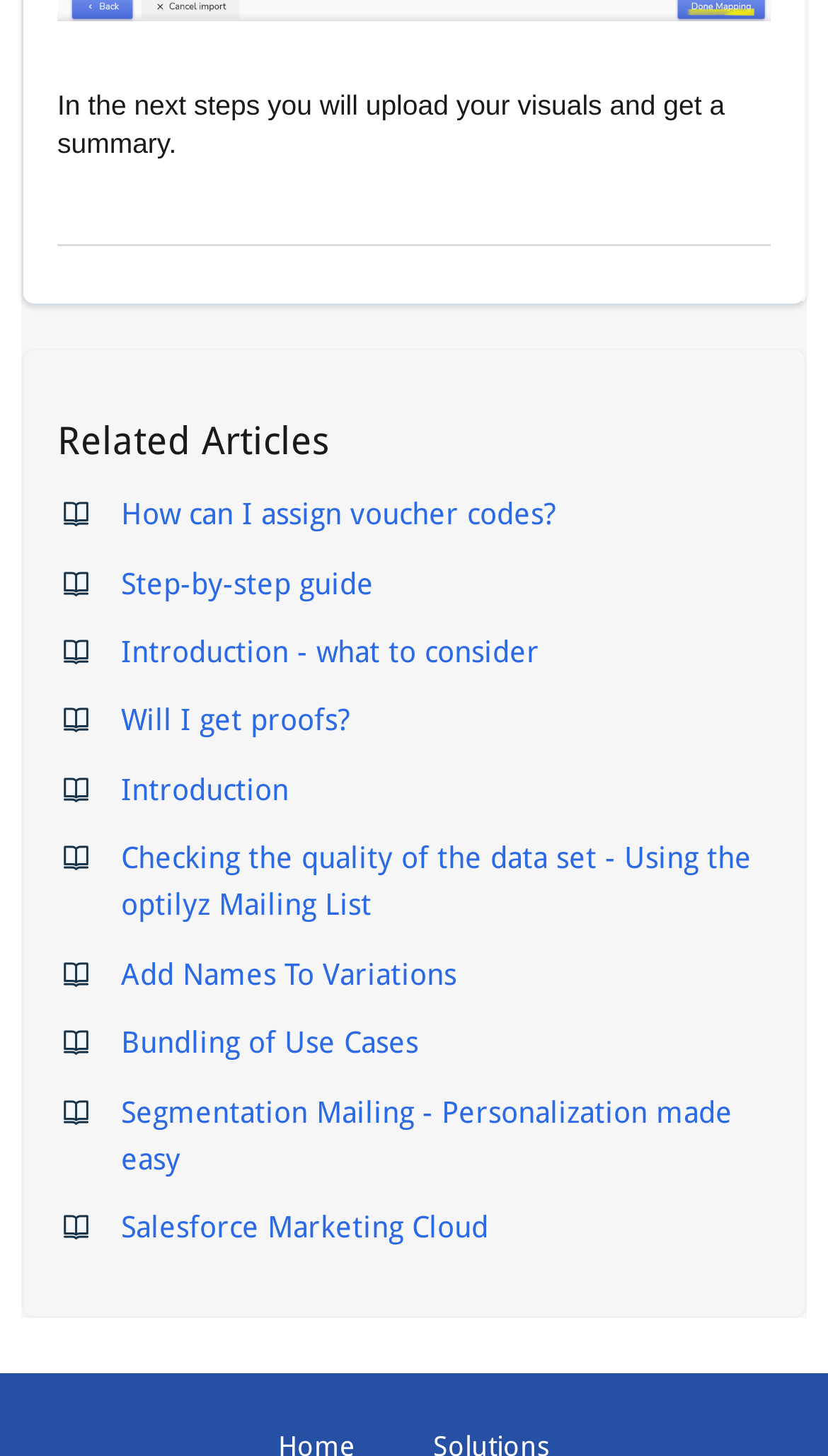Reply to the question below using a single word or brief phrase:
What is the purpose of the next steps?

Upload visuals and get a summary